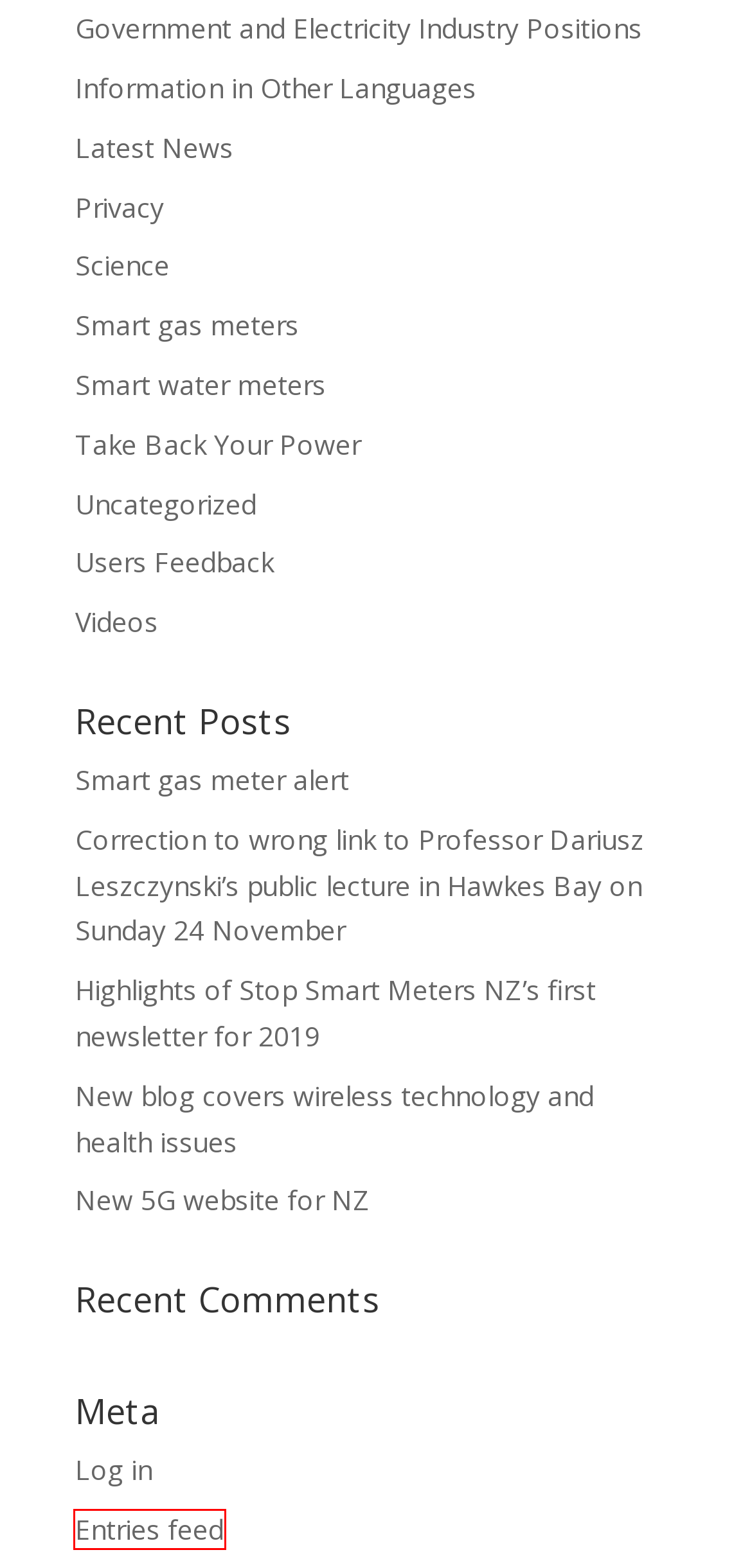Examine the screenshot of a webpage with a red bounding box around an element. Then, select the webpage description that best represents the new page after clicking the highlighted element. Here are the descriptions:
A. New 5G website for NZ | Stop Smart Meters
B. Users Feedback | Stop Smart Meters
C. Smart gas meters | Stop Smart Meters
D. Smart gas meter alert | Stop Smart Meters
E. Videos | Stop Smart Meters
F. Stop Smart Meters
G. New blog covers wireless technology and health issues | Stop Smart Meters
H. Take Back Your Power | Stop Smart Meters

F